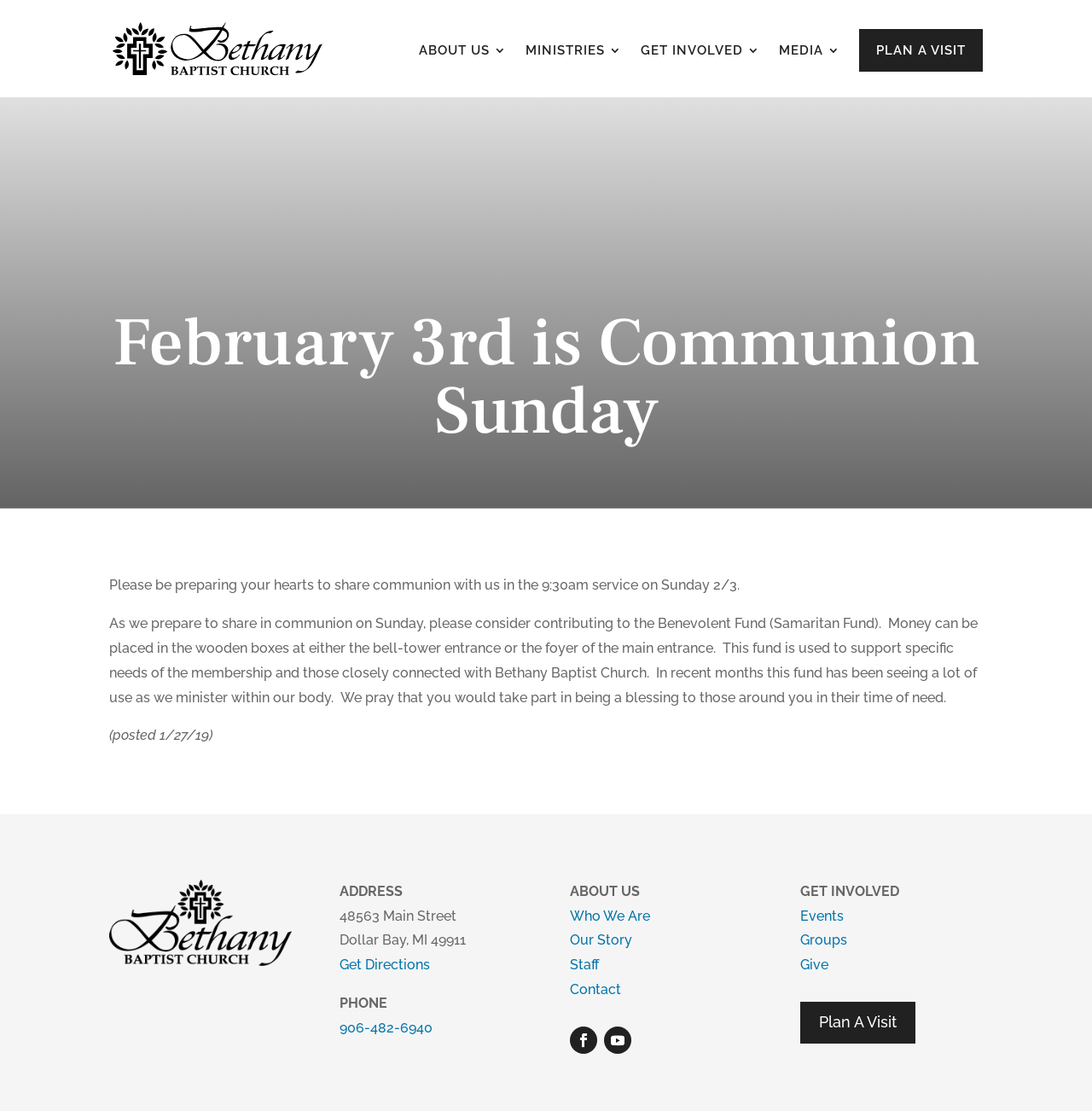Offer a detailed explanation of the webpage layout and contents.

The webpage is about Bethany Baptist Church in Dollar Bay, Michigan, and it appears to be the church's homepage. At the top, there is a logo of the church, which is an image accompanied by a link to the church's website. Below the logo, there are four main navigation tabs: "ABOUT US", "MINISTRIES", "GET INVOLVED", and "MEDIA".

The main content of the page is focused on an upcoming event, Communion Sunday, which is taking place on February 3rd. There is a heading that announces the event, followed by a paragraph of text that explains the importance of preparing for communion and contributing to the Benevolent Fund. Below this, there is another paragraph that provides more information about the fund and its recent usage.

On the right side of the page, there is a section that displays the church's address, phone number, and links to get directions and contact information. Below this, there are links to various pages, including "Who We Are", "Our Story", "Staff", and "Contact", which are all related to the "ABOUT US" section.

Further down the page, there are links to "Events", "Groups", and "Give", which are related to the "GET INVOLVED" section. There is also a link to "Plan A Visit" at the bottom of the page. Throughout the page, there are several icons and images, including a small image at the bottom of the page that appears to be a social media link.